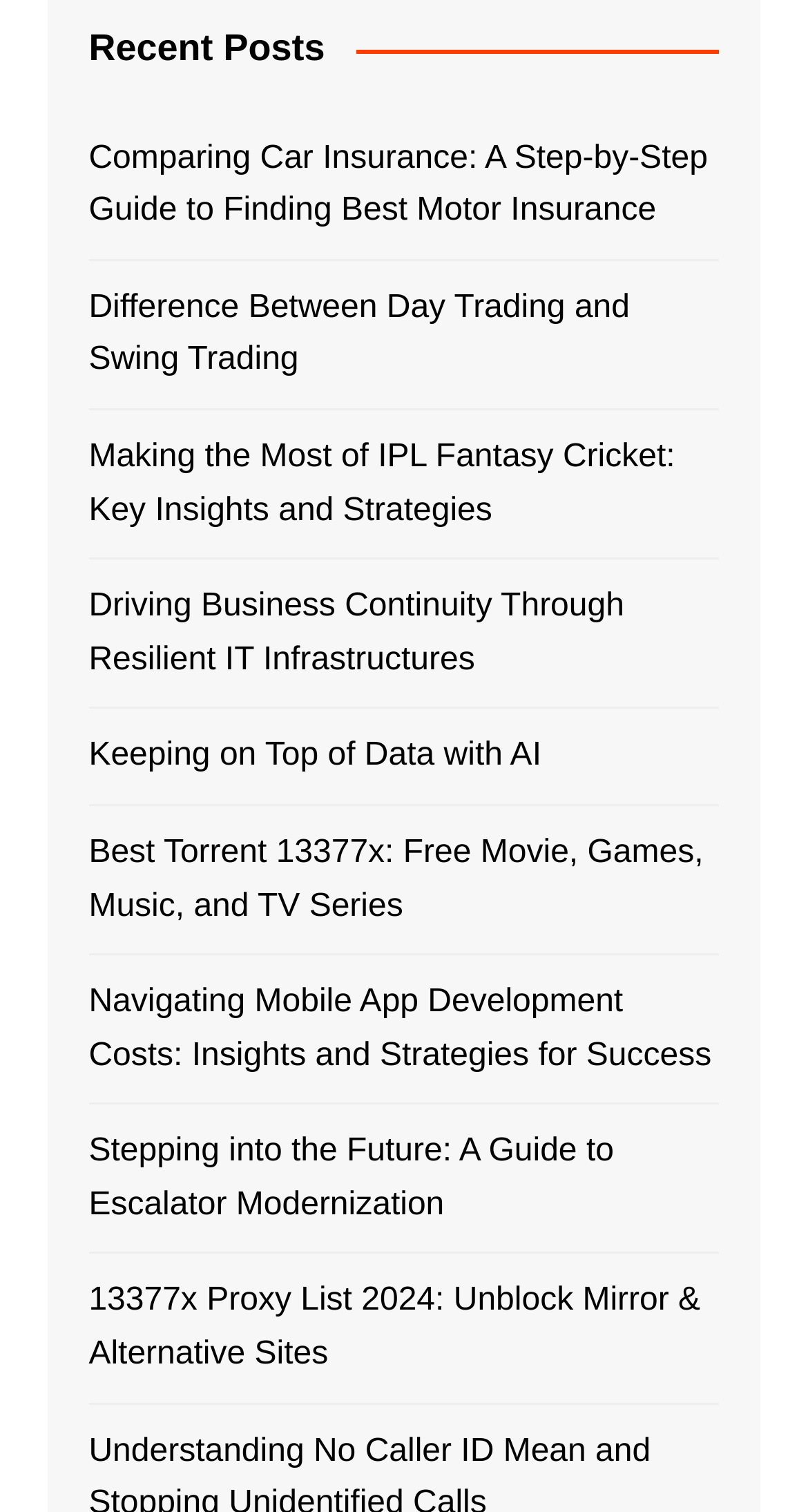Answer the following inquiry with a single word or phrase:
What is the topic of the first post?

Car Insurance